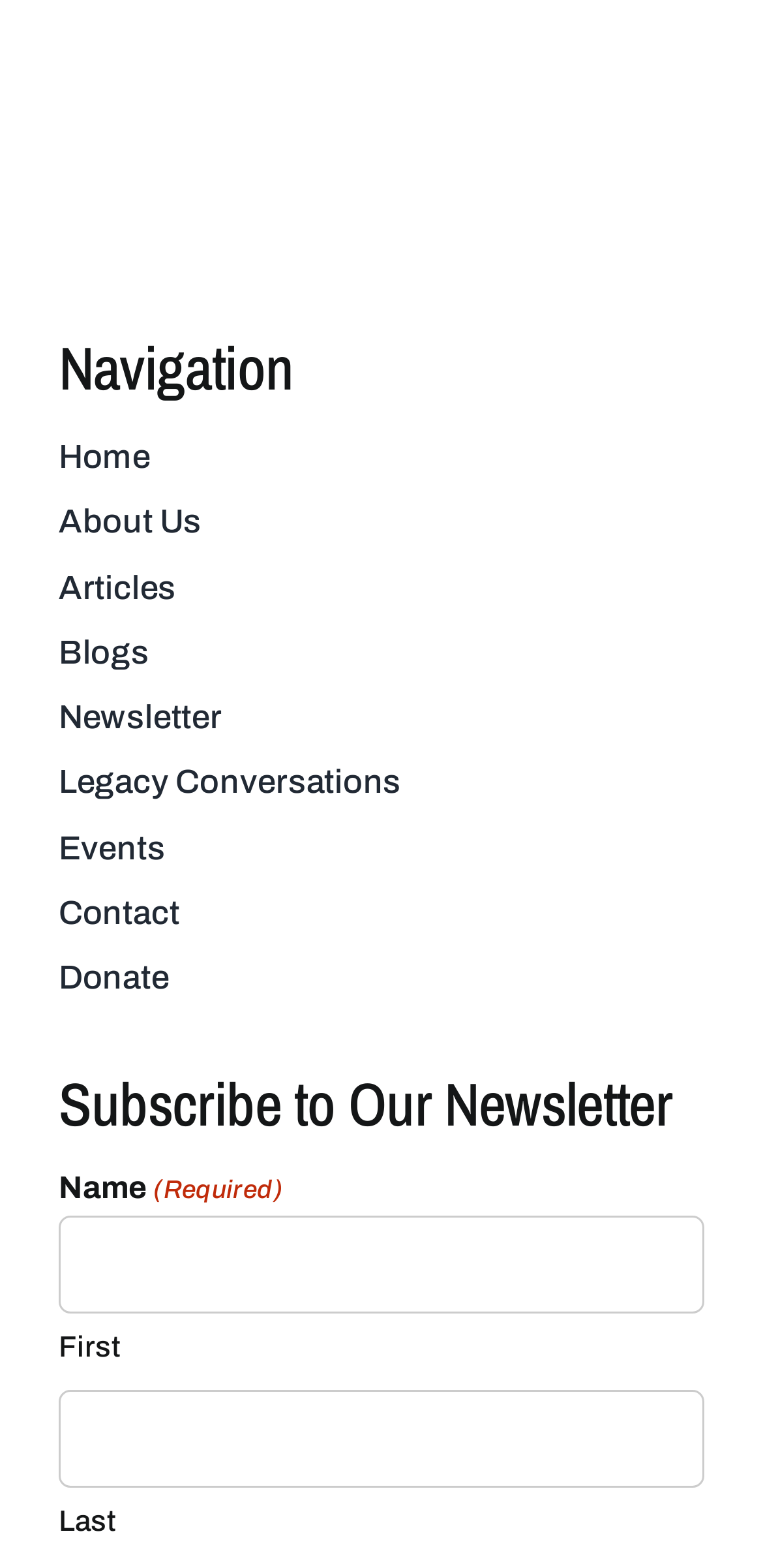Please specify the bounding box coordinates in the format (top-left x, top-left y, bottom-right x, bottom-right y), with all values as floating point numbers between 0 and 1. Identify the bounding box of the UI element described by: Blogs

[0.077, 0.396, 0.923, 0.437]